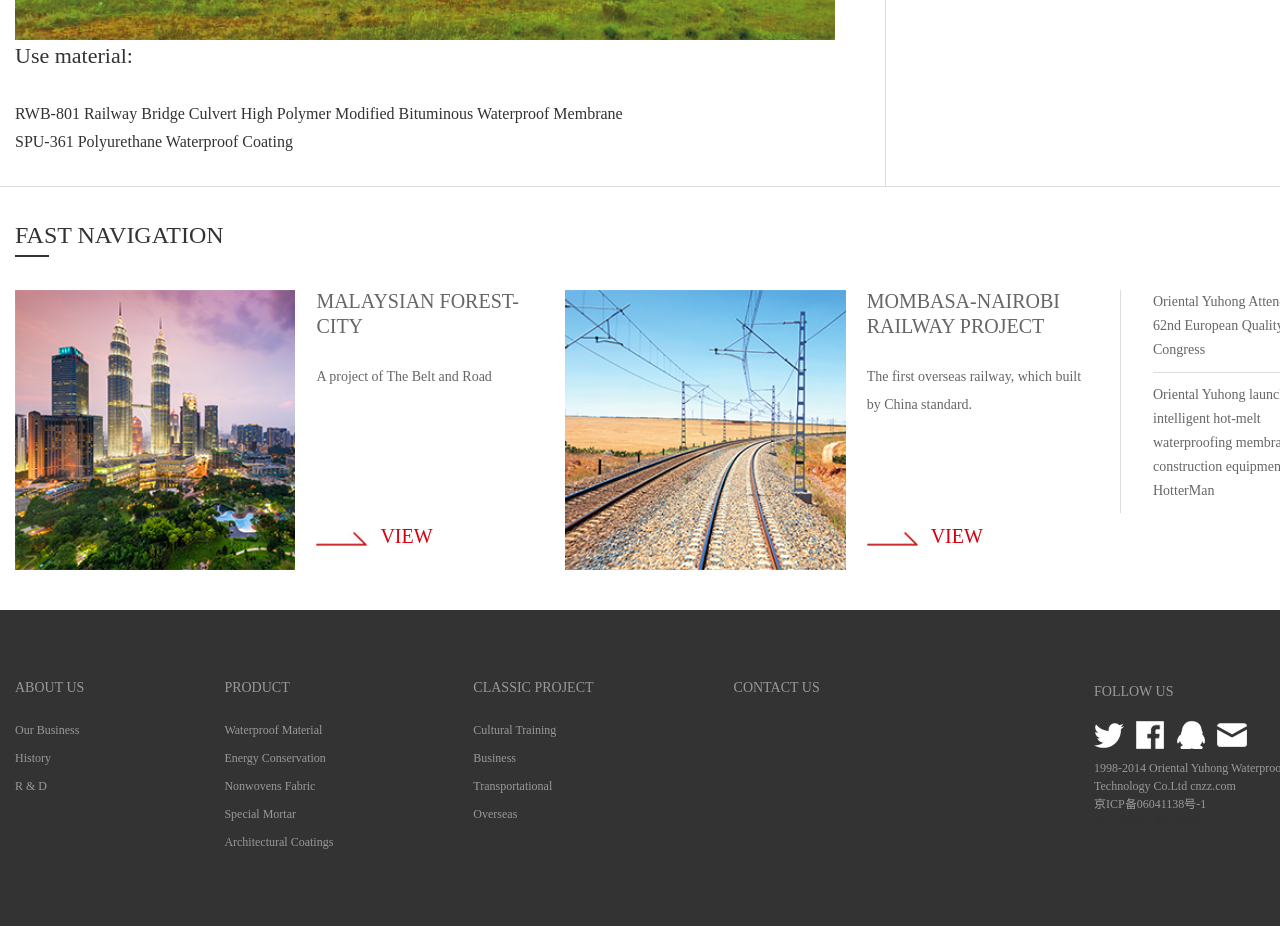Determine the bounding box coordinates for the UI element described. Format the coordinates as (top-left x, top-left y, bottom-right x, bottom-right y) and ensure all values are between 0 and 1. Element description: Special Mortar

[0.175, 0.871, 0.231, 0.886]